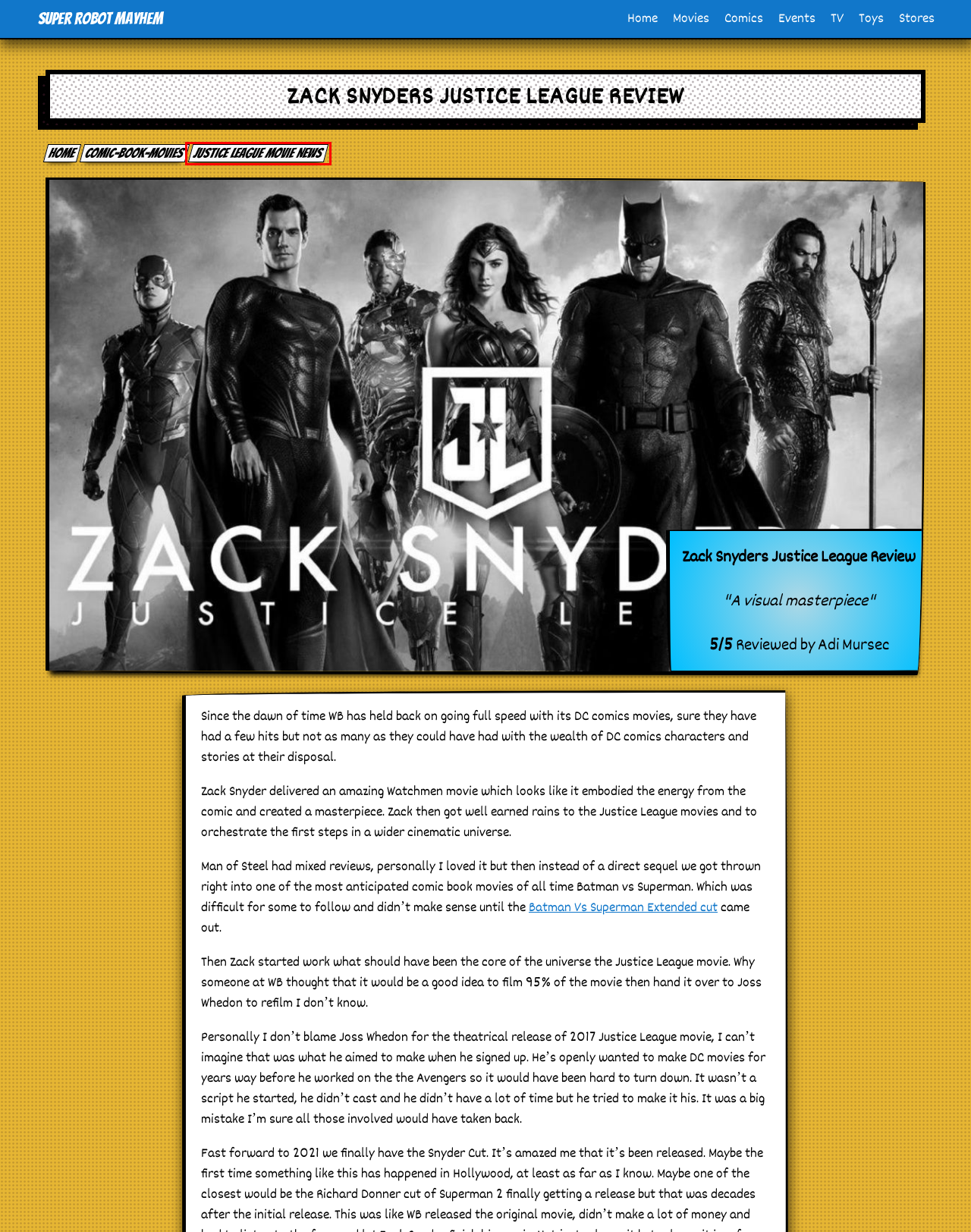You have a screenshot of a webpage with a red rectangle bounding box around a UI element. Choose the best description that matches the new page after clicking the element within the bounding box. The candidate descriptions are:
A. Justice League movie review - An epic comic book movie
B. Batman vs Superman Ultimate Edition review
C. Final Justice League Trailer in HD looks promising
D. Latest Comic book movie news and trailers
E. Deleted Justice League scene shows new Superman suits
F. Justice Leagie movie coming to a cinema near you 2015
G. Are we near a Justice League reboot already?
H. Privacy Policy

F